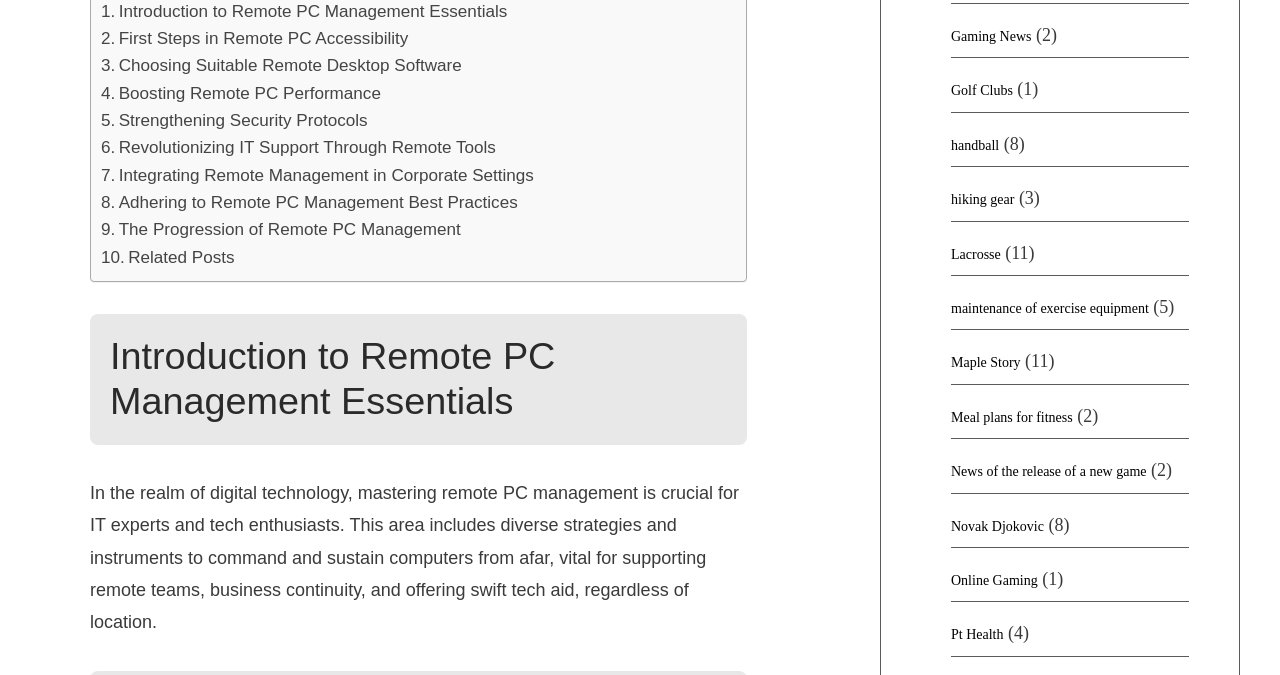What is the purpose of the links on the right-hand side of the webpage?
Provide a concise answer using a single word or phrase based on the image.

Providing additional resources